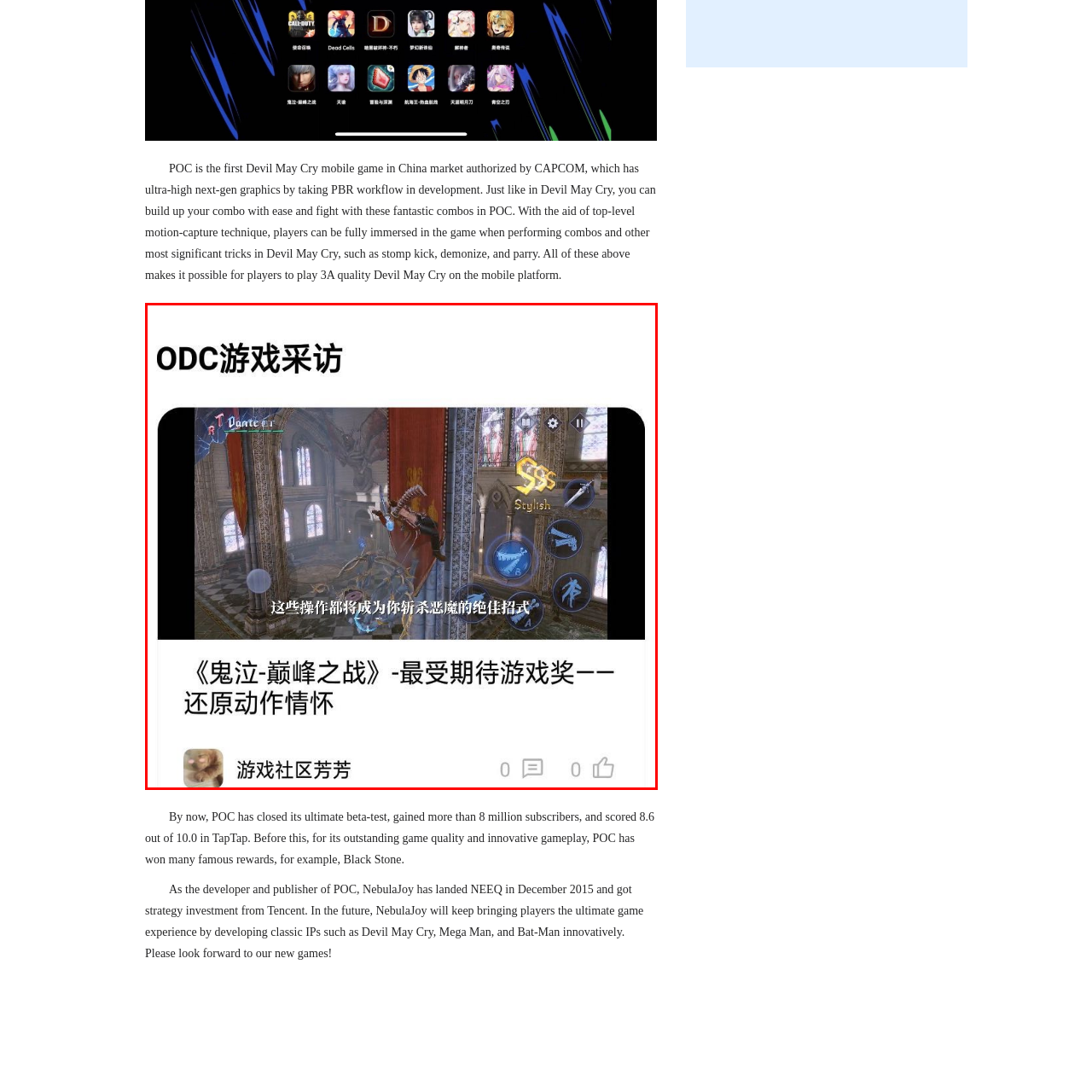Describe in detail the visual content enclosed by the red bounding box.

The image showcases an exciting gameplay moment from "POC," the first Devil May Cry mobile game officially launched in China. Featured in a visually stunning environment, the main character, Dante, is depicted in an action-packed stance, showcasing the game’s high-quality graphics and fluid motion. A prominent score indicator labeled "SSS Stylish" highlights the player's impressive performance. On the right, various gameplay controls can be seen, including an icon for a gun, enhancing the combat experience. The accompanying text emphasizes the game's engaging combat mechanics and the anticipation surrounding its release, indicating that it has garnered significant attention and acclaim in the gaming community.